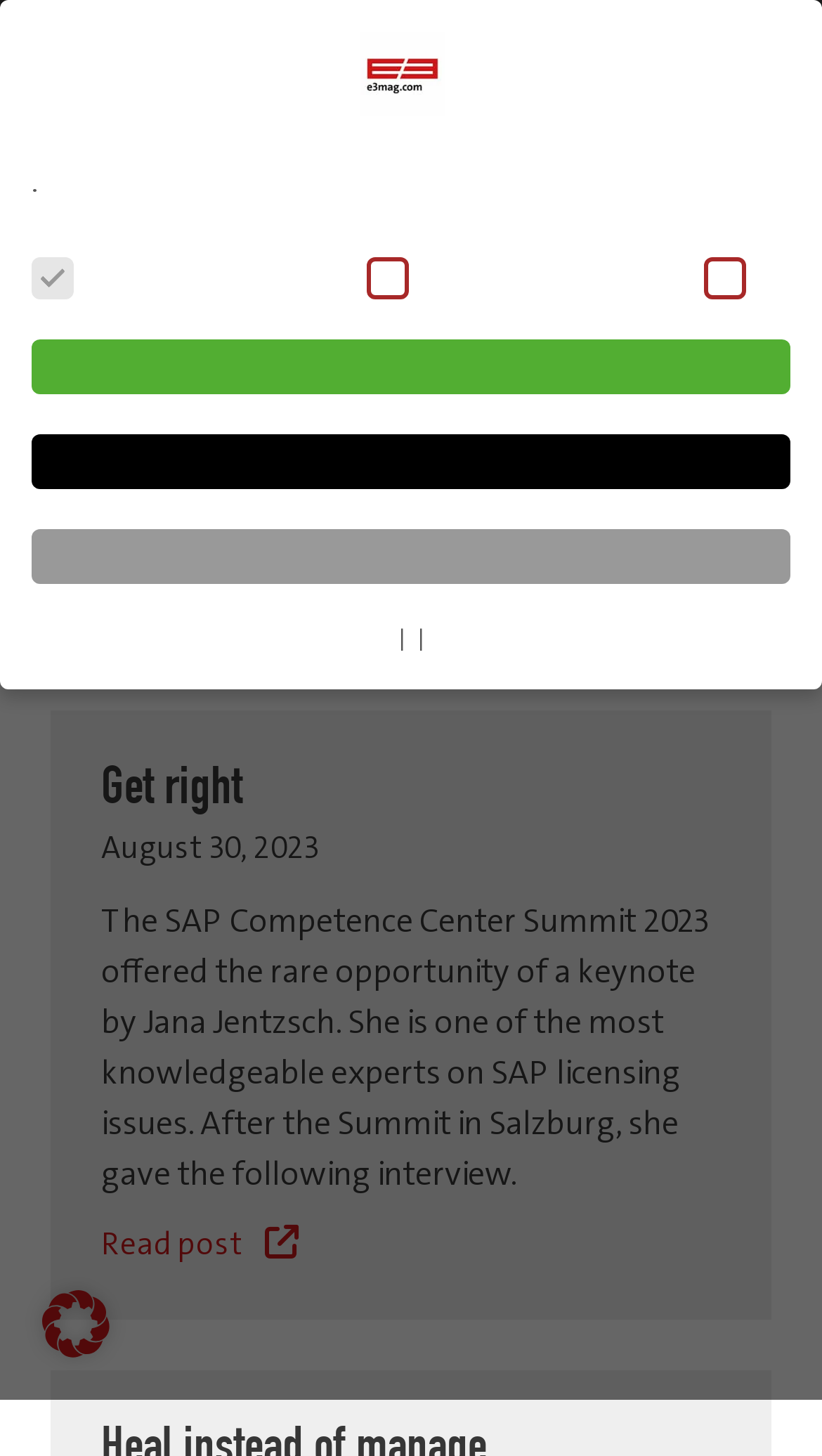Please determine the bounding box coordinates of the element's region to click for the following instruction: "Open the mobile menu".

[0.604, 0.139, 0.655, 0.162]